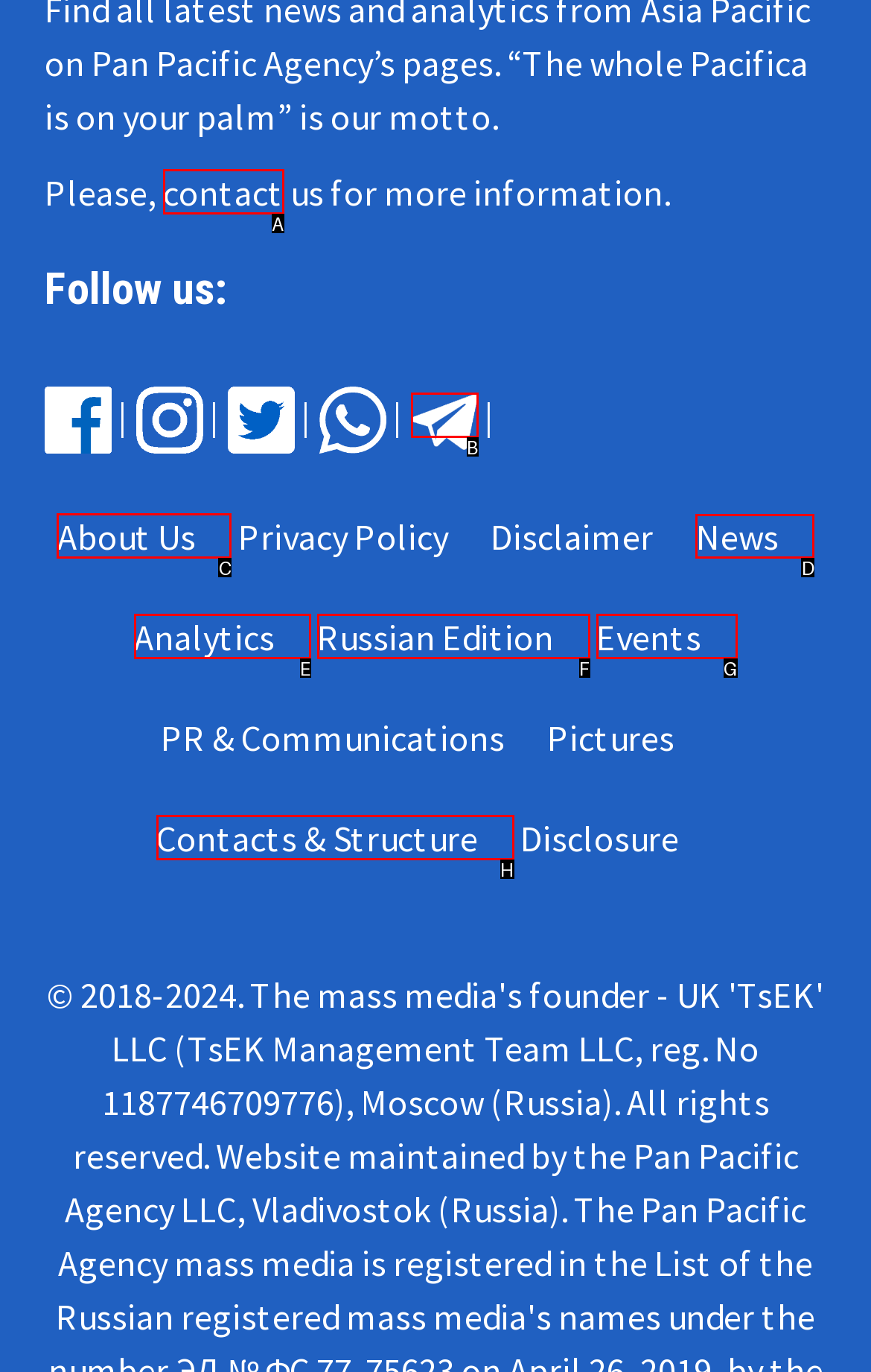Select the correct option from the given choices to perform this task: view news. Provide the letter of that option.

D